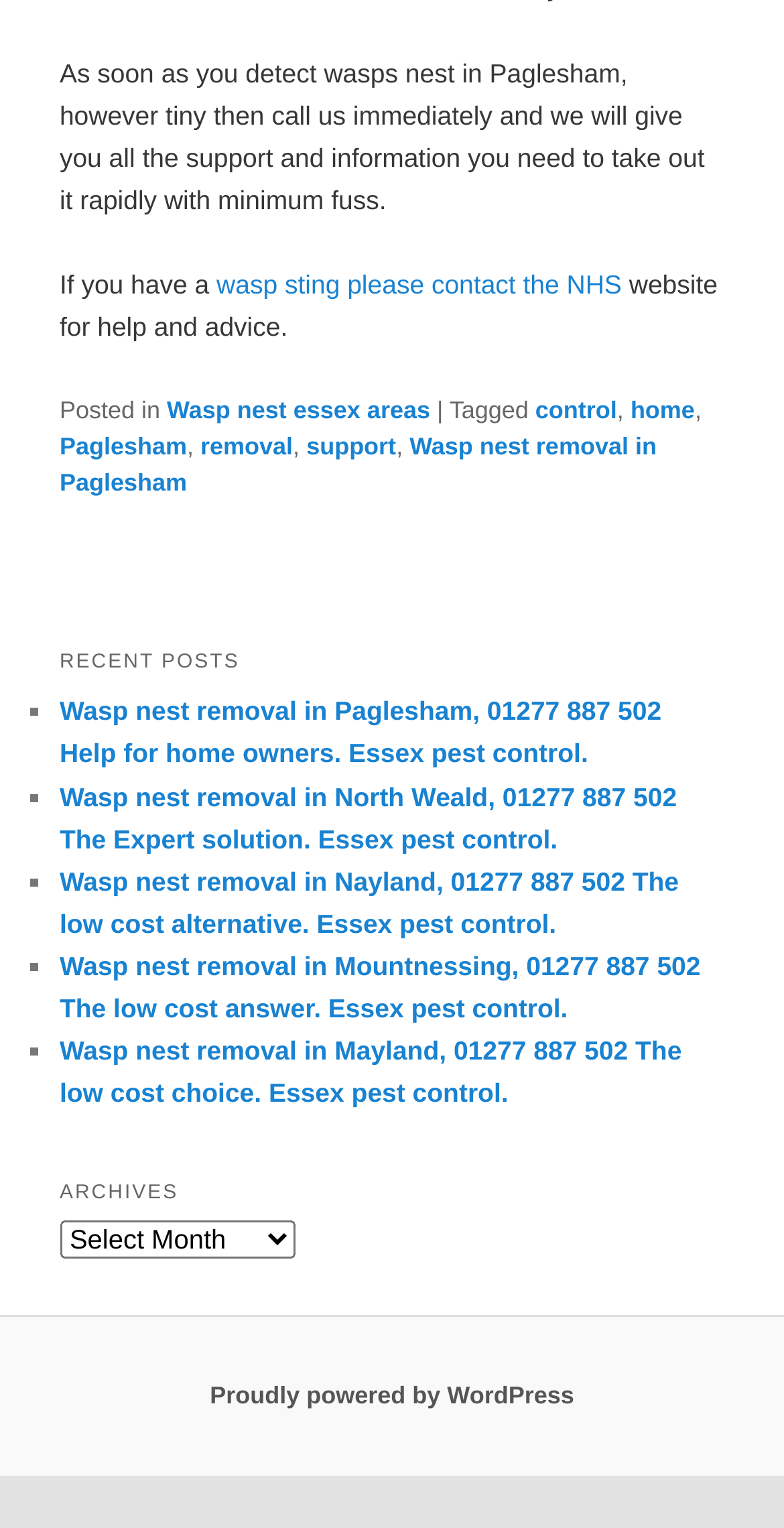What is the format of the recent posts titles?
From the screenshot, provide a brief answer in one word or phrase.

Location and phone number